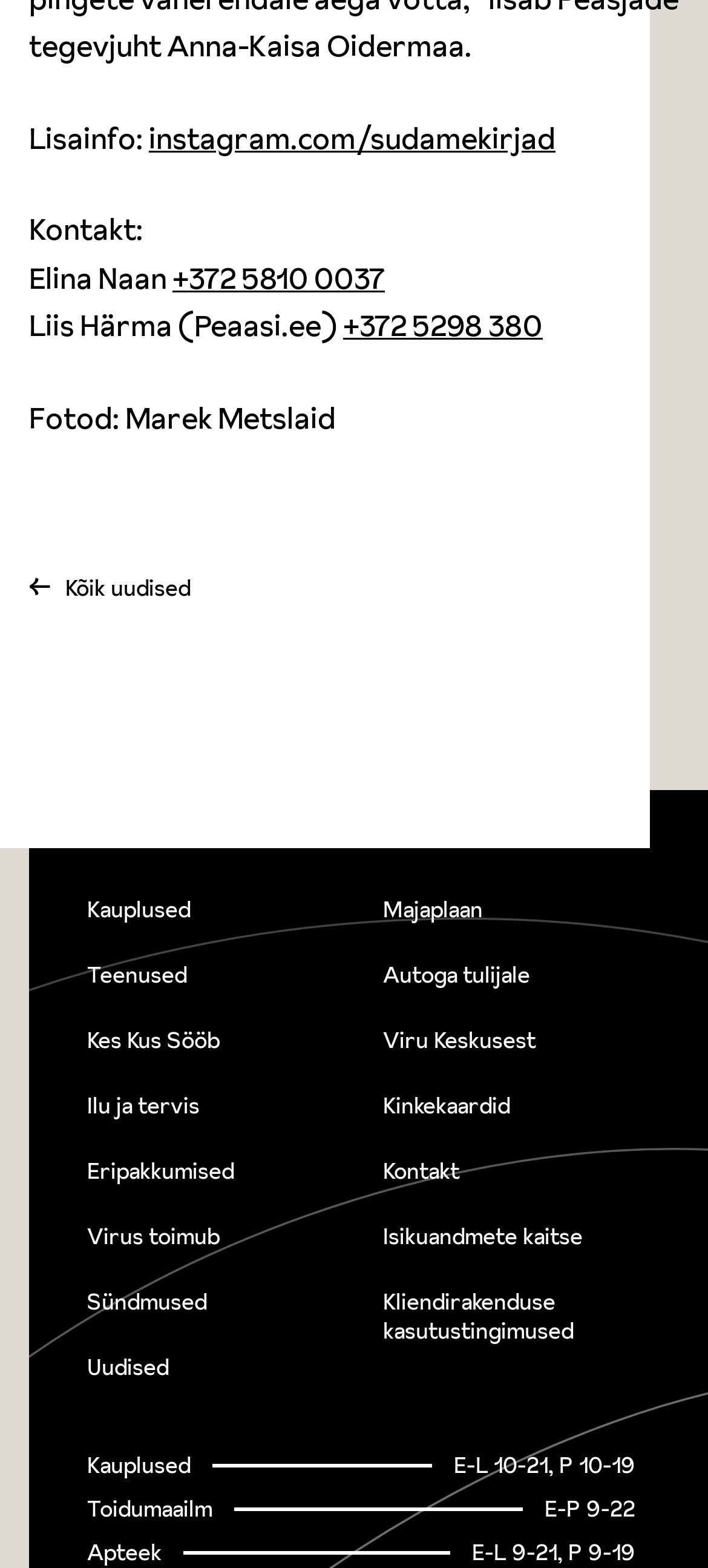Find the bounding box coordinates of the element I should click to carry out the following instruction: "Visit instagram page".

[0.21, 0.075, 0.785, 0.101]